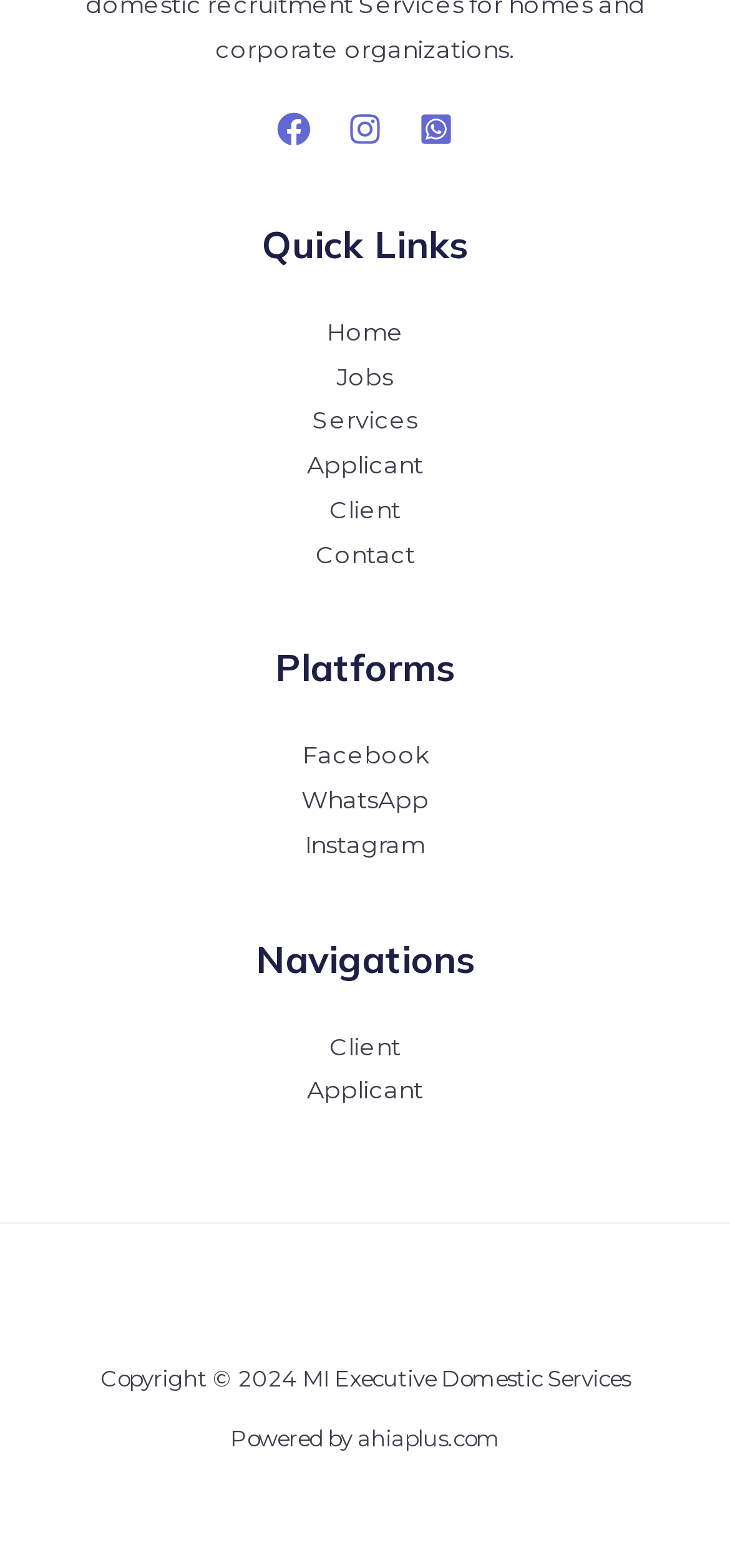Find the bounding box coordinates of the clickable element required to execute the following instruction: "go to Home". Provide the coordinates as four float numbers between 0 and 1, i.e., [left, top, right, bottom].

[0.447, 0.203, 0.553, 0.221]